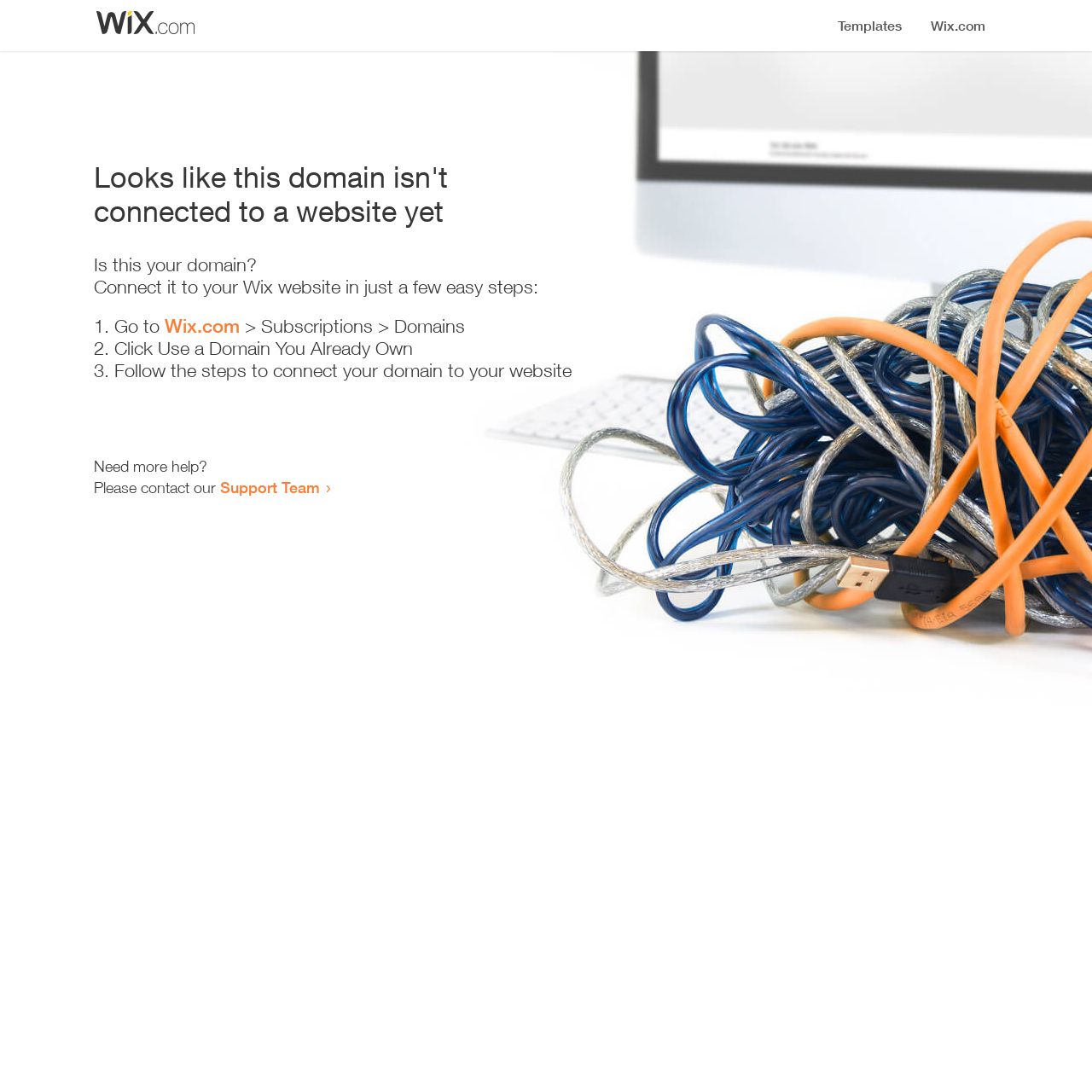Reply to the question with a brief word or phrase: What is the current status of the domain?

Not connected